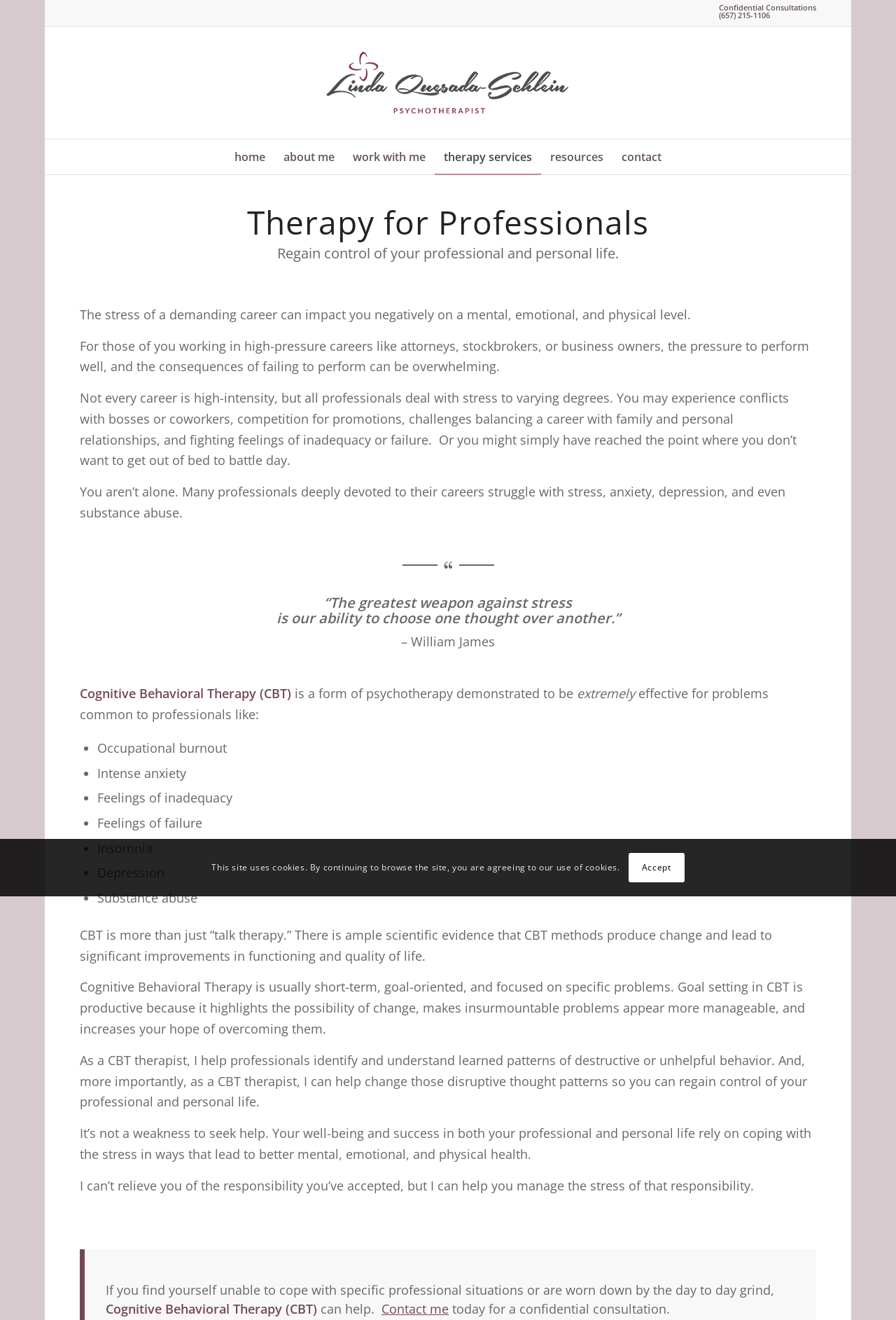Provide the bounding box coordinates of the area you need to click to execute the following instruction: "Click the 'home' menu item".

[0.252, 0.106, 0.306, 0.132]